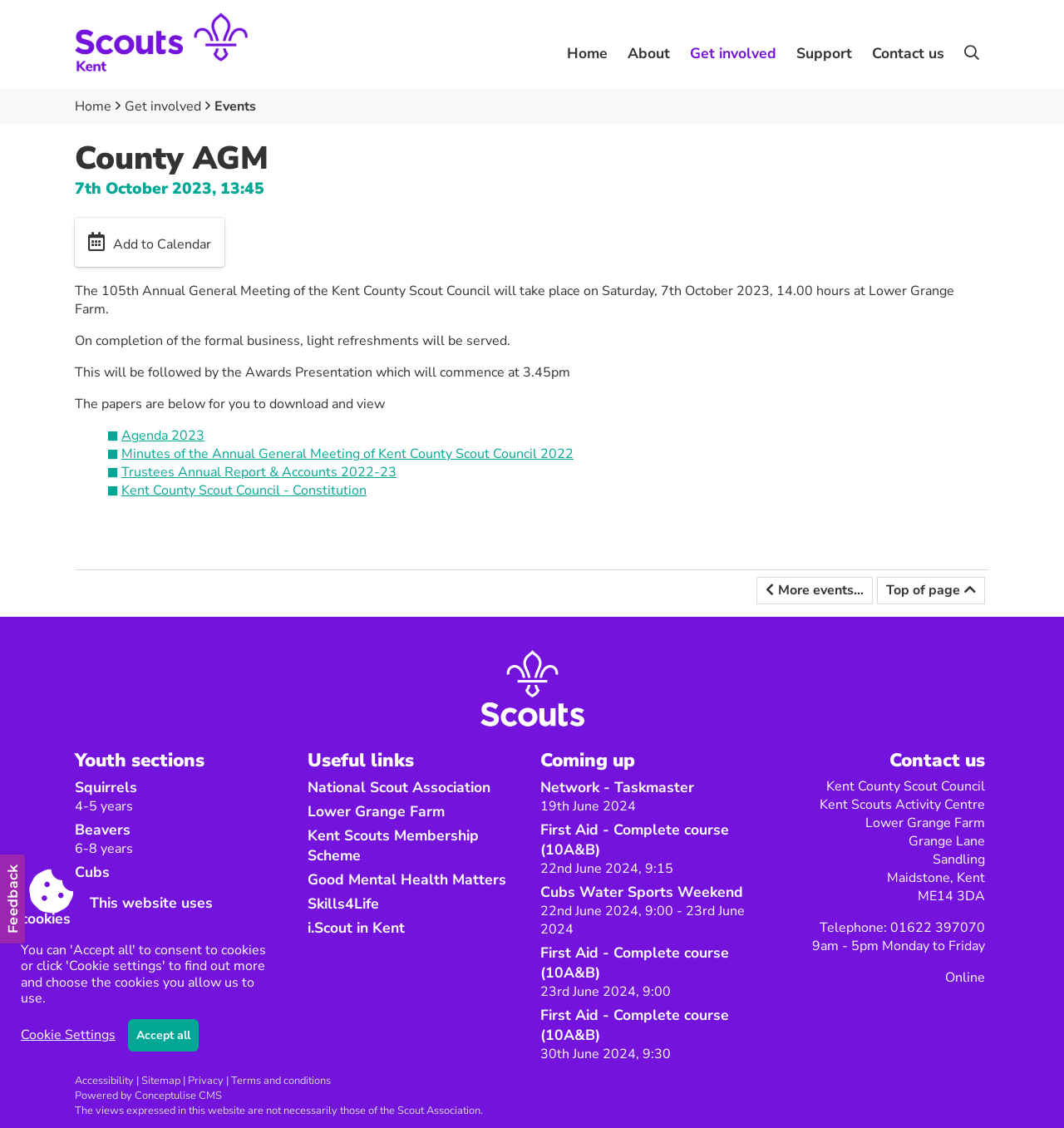Determine the bounding box coordinates of the clickable element to achieve the following action: 'Contact Kent County Scout Council'. Provide the coordinates as four float values between 0 and 1, formatted as [left, top, right, bottom].

[0.727, 0.667, 0.926, 0.685]